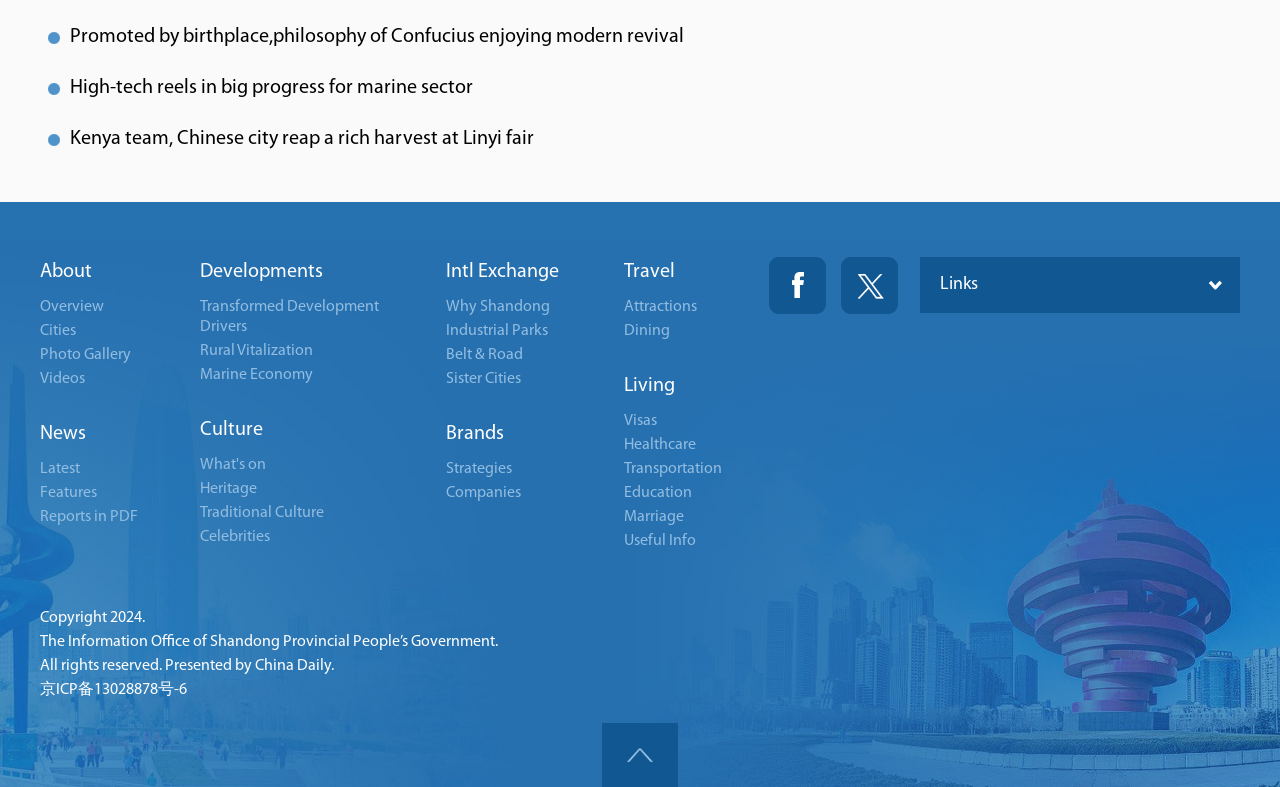Please identify the bounding box coordinates of the element that needs to be clicked to execute the following command: "Explore the photo gallery". Provide the bounding box using four float numbers between 0 and 1, formatted as [left, top, right, bottom].

[0.031, 0.44, 0.102, 0.461]